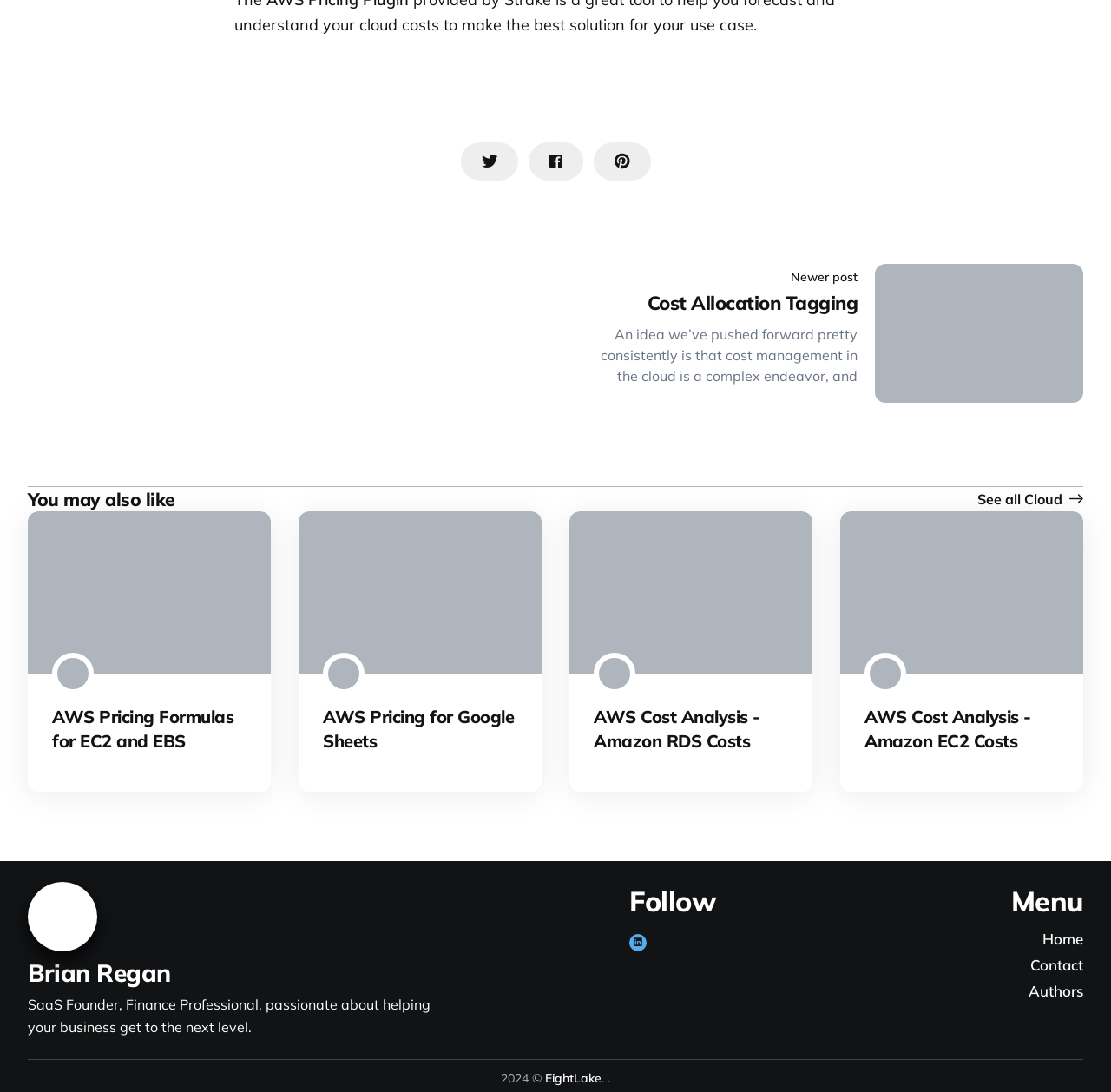Indicate the bounding box coordinates of the clickable region to achieve the following instruction: "Go to the 'Home' page."

[0.938, 0.851, 0.975, 0.868]